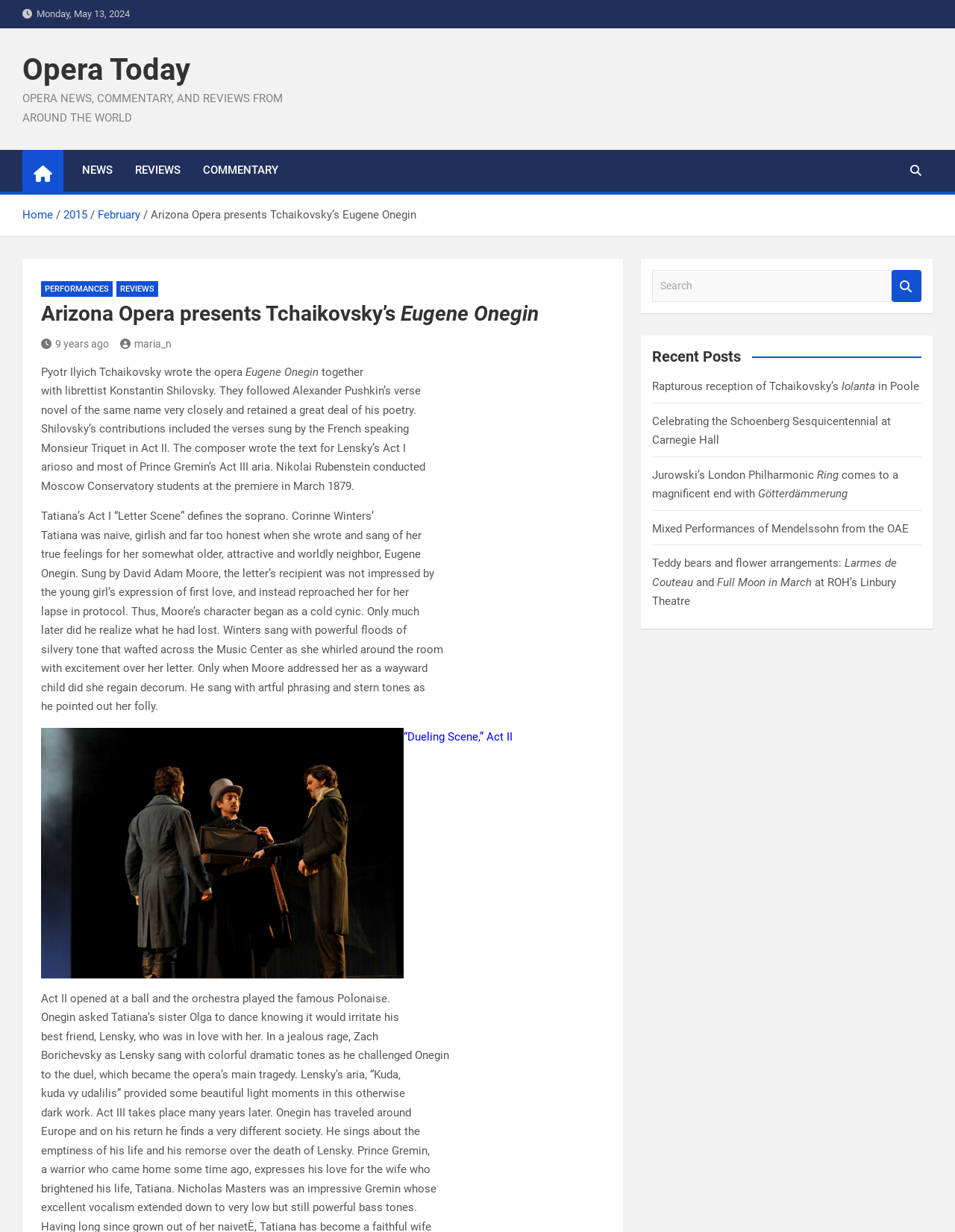Please determine the bounding box coordinates of the area that needs to be clicked to complete this task: 'Search for something'. The coordinates must be four float numbers between 0 and 1, formatted as [left, top, right, bottom].

[0.683, 0.219, 0.934, 0.245]